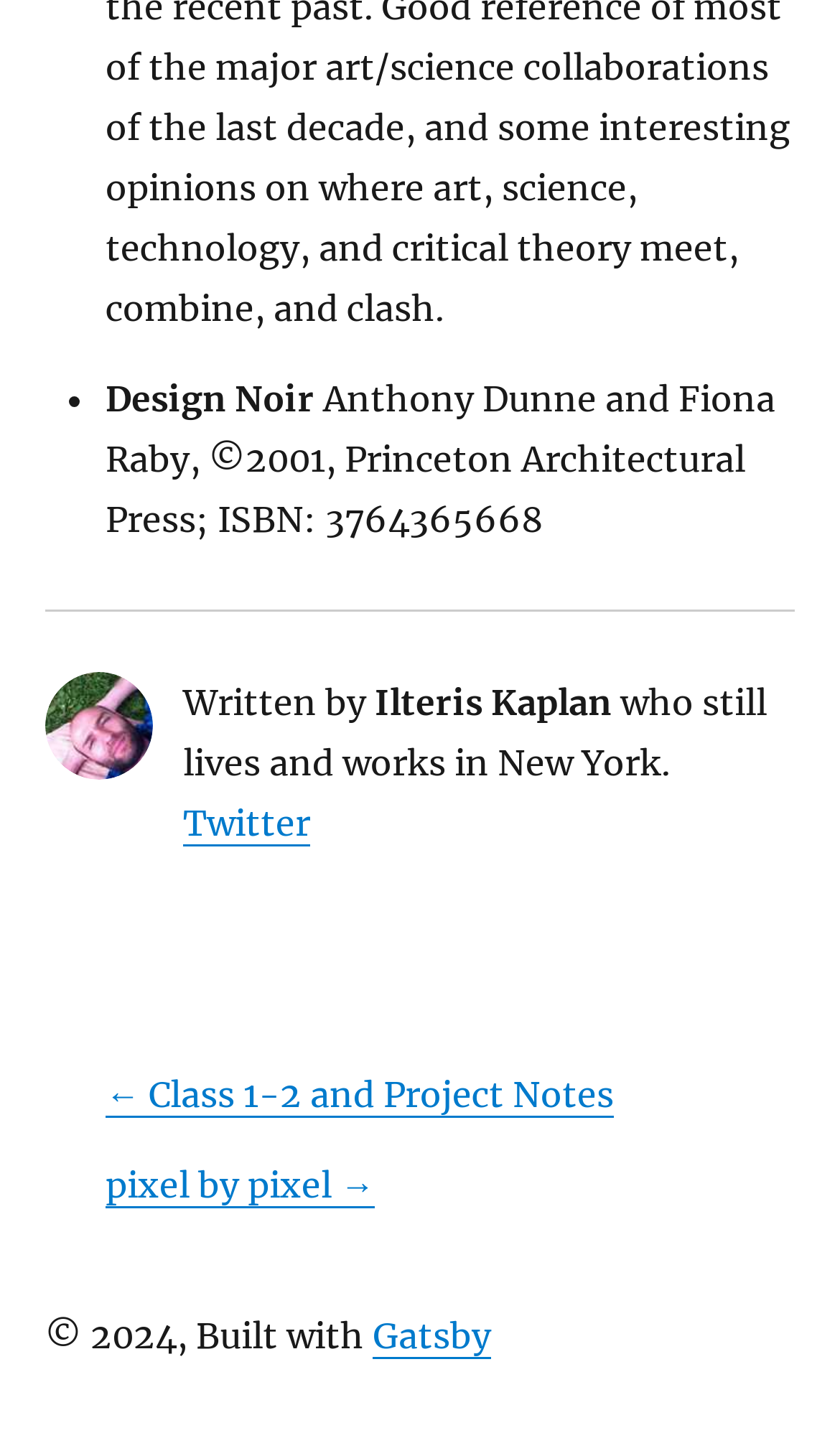Given the element description, predict the bounding box coordinates in the format (top-left x, top-left y, bottom-right x, bottom-right y), using floating point numbers between 0 and 1: Timeline

None